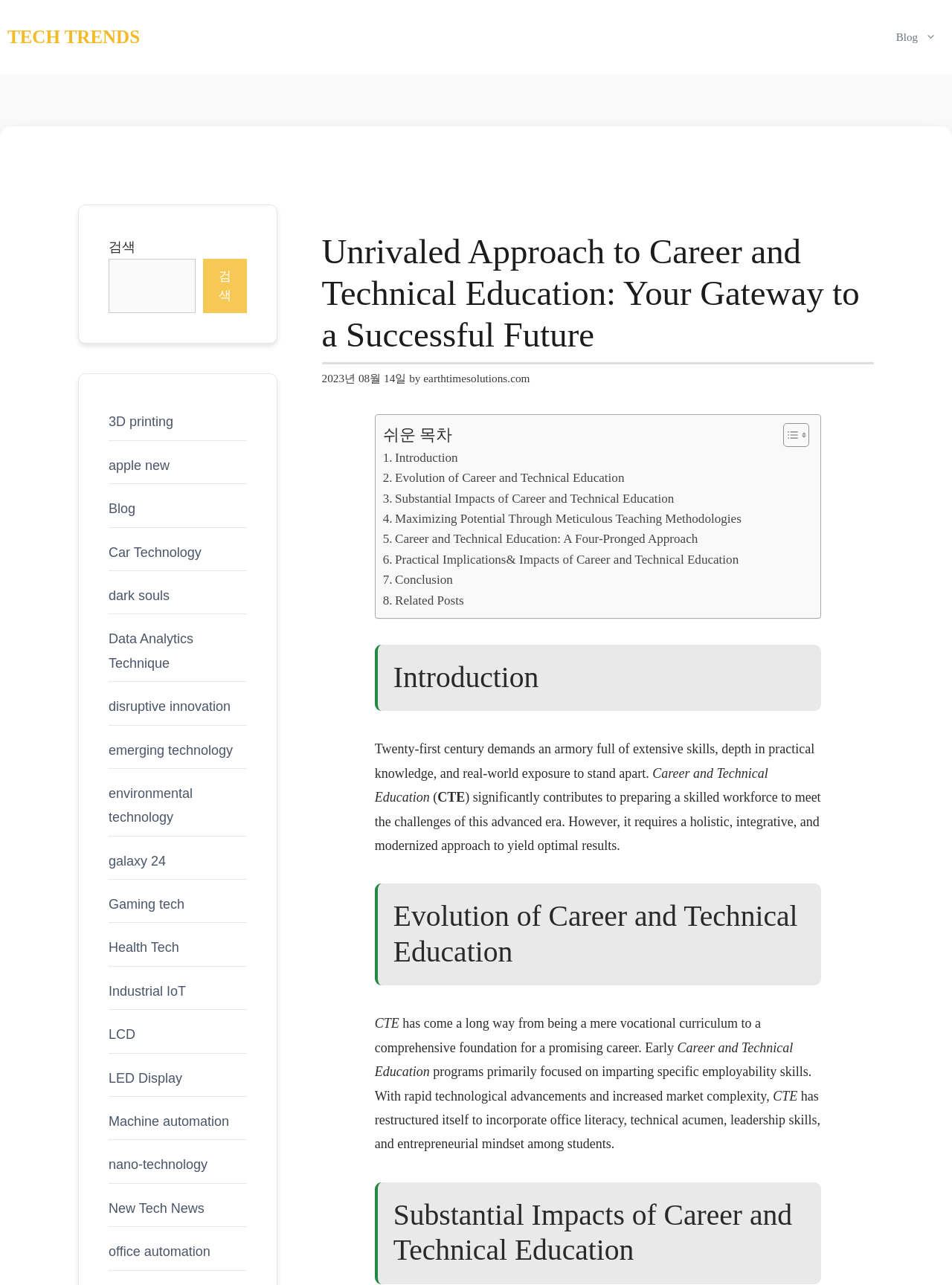Describe every aspect of the webpage in a detailed manner.

This webpage is about Career and Technical Education, with a focus on its importance in the 21st century. At the top, there is a navigation bar with links to "TECH TRENDS" and "Blog". Below the navigation bar, there is a header section with a title "Unrivaled Approach to Career and Technical Education: Your Gateway to a Successful Future" and a time stamp "2023년 08월 14일". 

To the right of the header section, there is a table of contents with links to different sections of the article, including "Introduction", "Evolution of Career and Technical Education", "Substantial Impacts of Career and Technical Education", and more. Each section has a heading and a brief description.

The main content of the webpage is divided into several sections. The "Introduction" section explains that Career and Technical Education is essential for preparing a skilled workforce to meet the challenges of the 21st century. The "Evolution of Career and Technical Education" section describes how CTE has transformed from a mere vocational curriculum to a comprehensive foundation for a promising career. The "Substantial Impacts of Career and Technical Education" section highlights the significant contributions of CTE to the workforce.

On the left side of the webpage, there is a complementary section with a search bar and several links to related topics, including "3D printing", "apple new", "Car Technology", and more. These links are arranged vertically, with the search bar at the top.